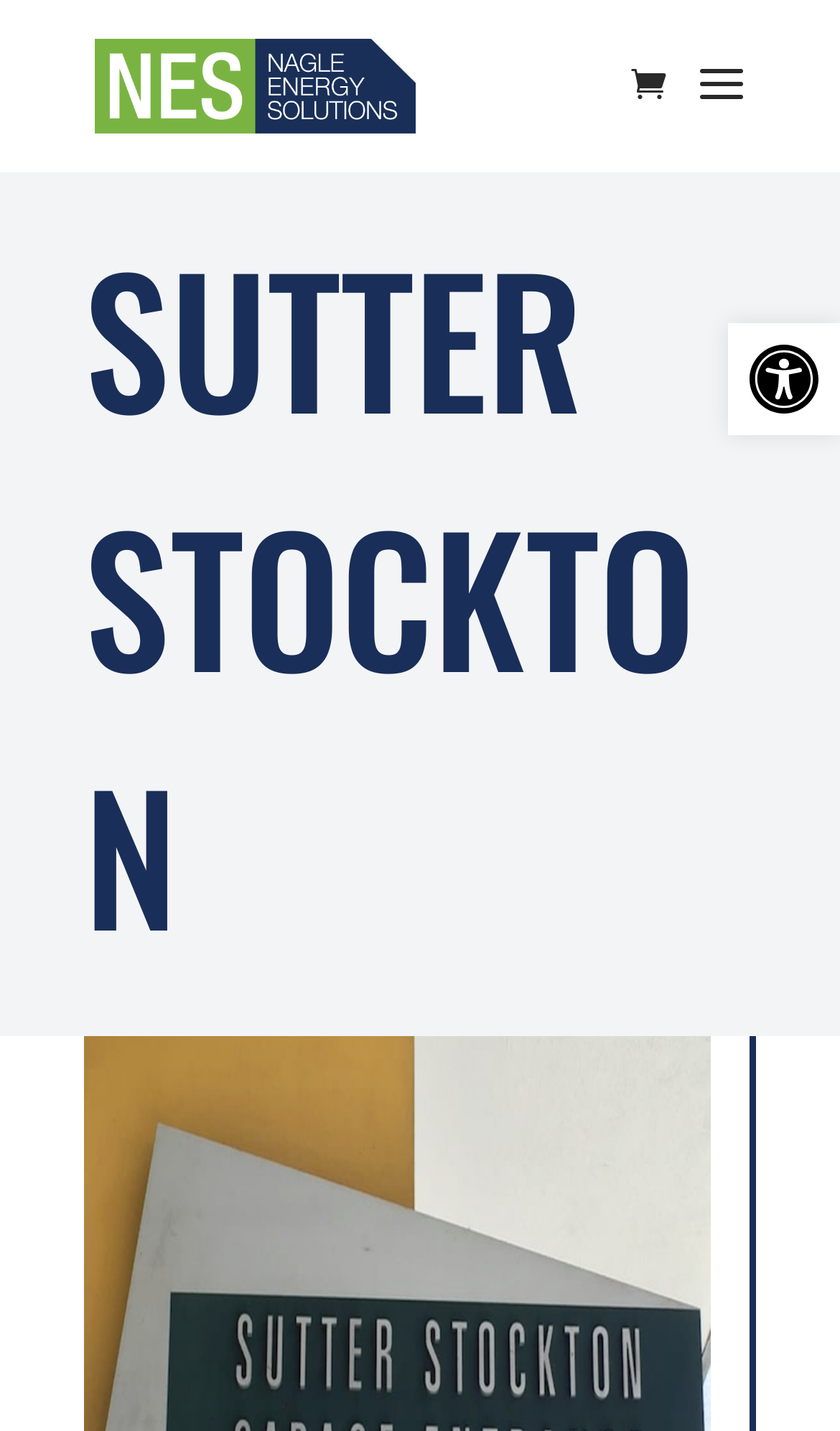Find and provide the bounding box coordinates for the UI element described here: "Open toolbar Accessibility". The coordinates should be given as four float numbers between 0 and 1: [left, top, right, bottom].

[0.867, 0.226, 1.0, 0.304]